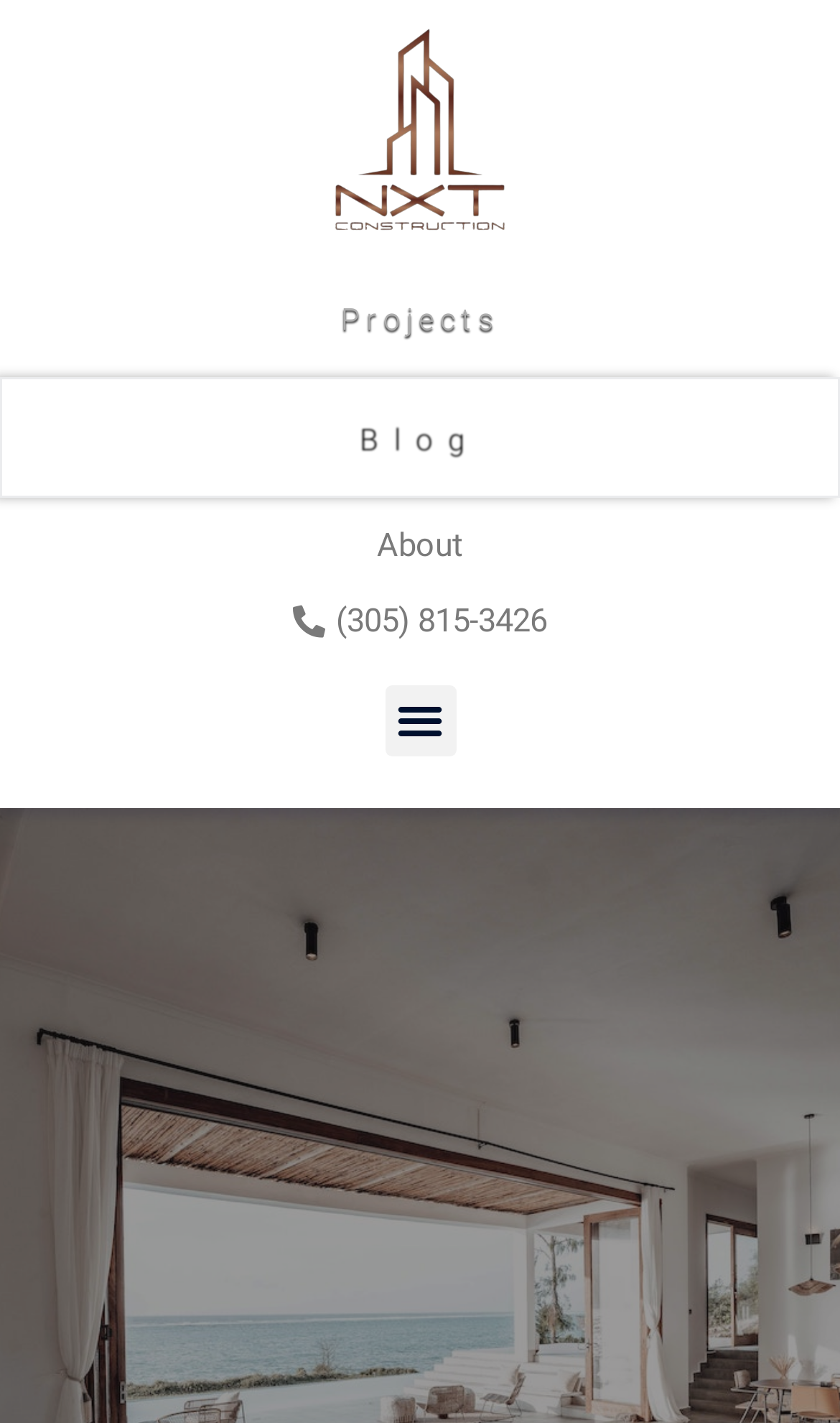What is the purpose of the '(305) 815-3426' link?
Relying on the image, give a concise answer in one word or a brief phrase.

Phone number